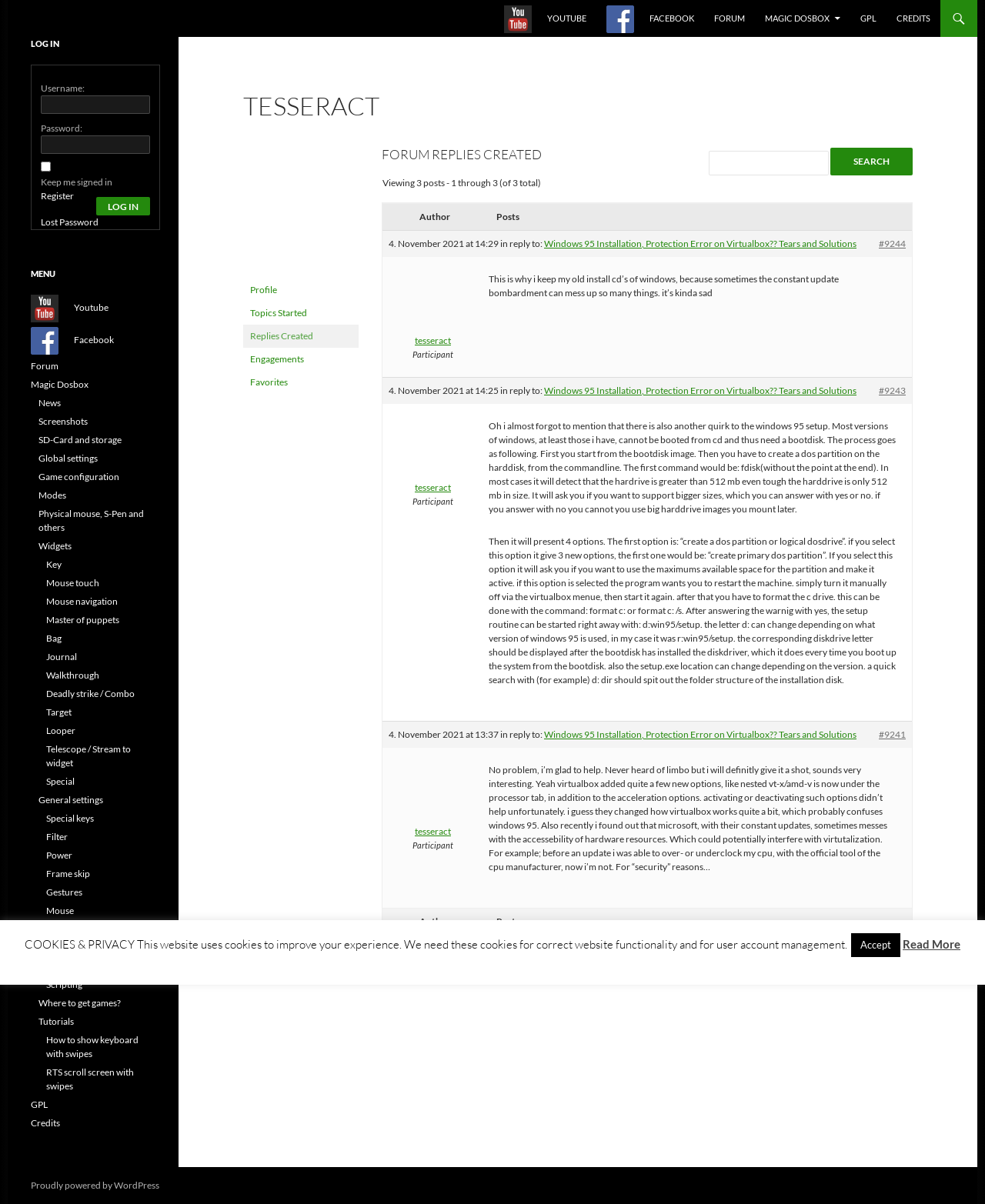Given the element description tesseract, predict the bounding box coordinates for the UI element in the webpage screenshot. The format should be (top-left x, top-left y, bottom-right x, bottom-right y), and the values should be between 0 and 1.

[0.395, 0.65, 0.484, 0.696]